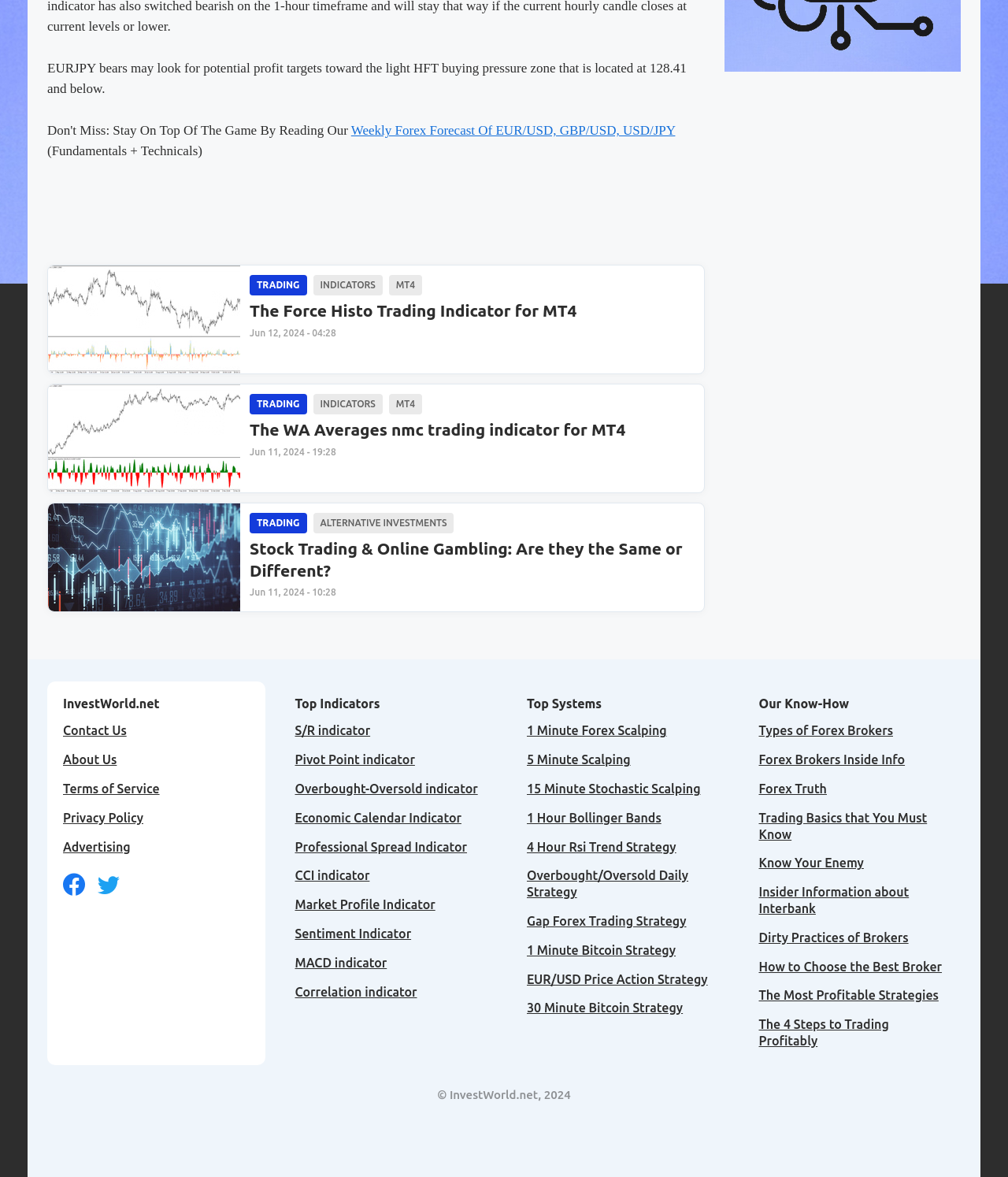Please answer the following question using a single word or phrase: 
What is the purpose of the links with dates?

To access articles or news